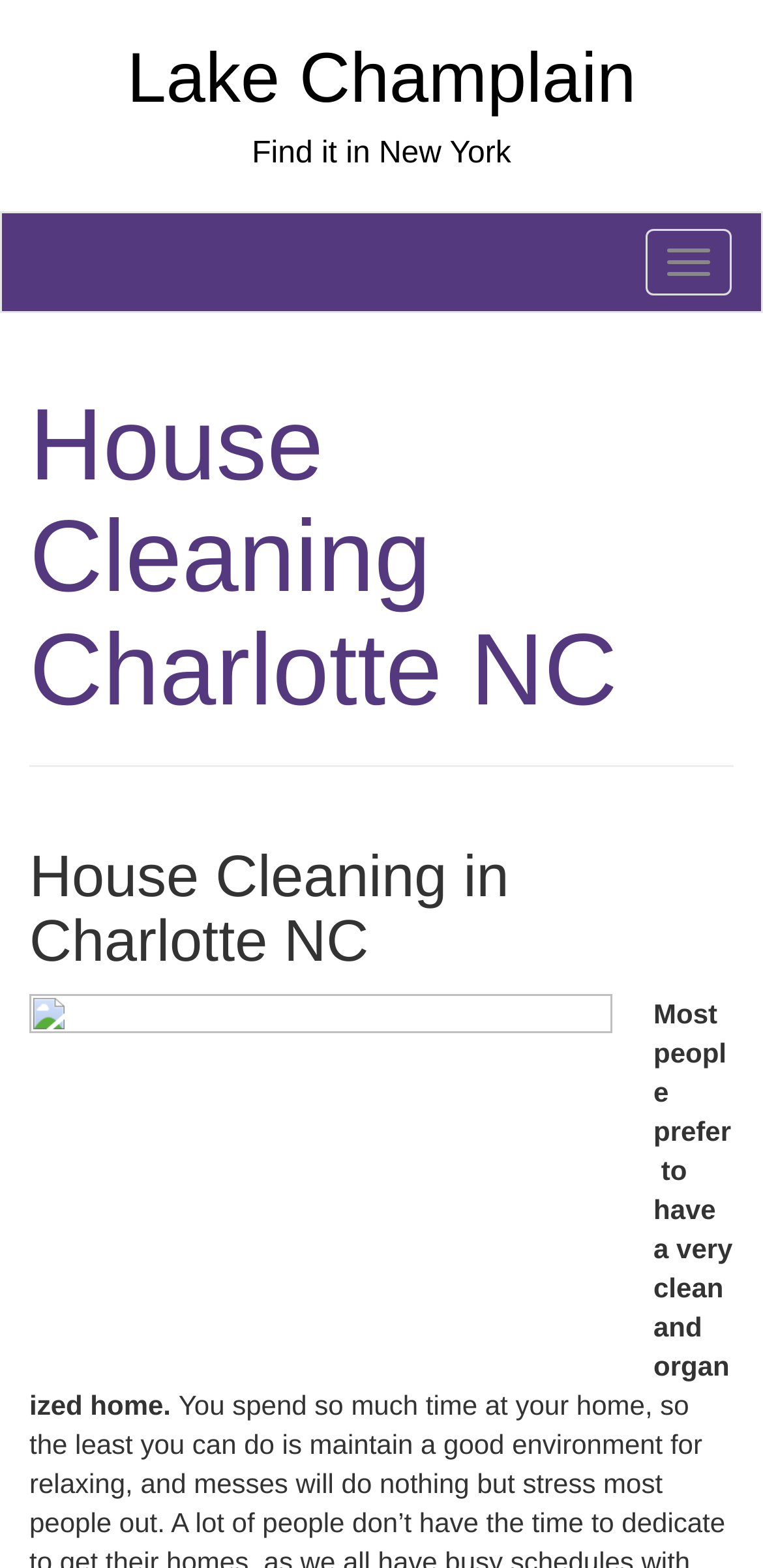What is the relation between Lake Champlain and house cleaning?
Please provide a single word or phrase in response based on the screenshot.

Location